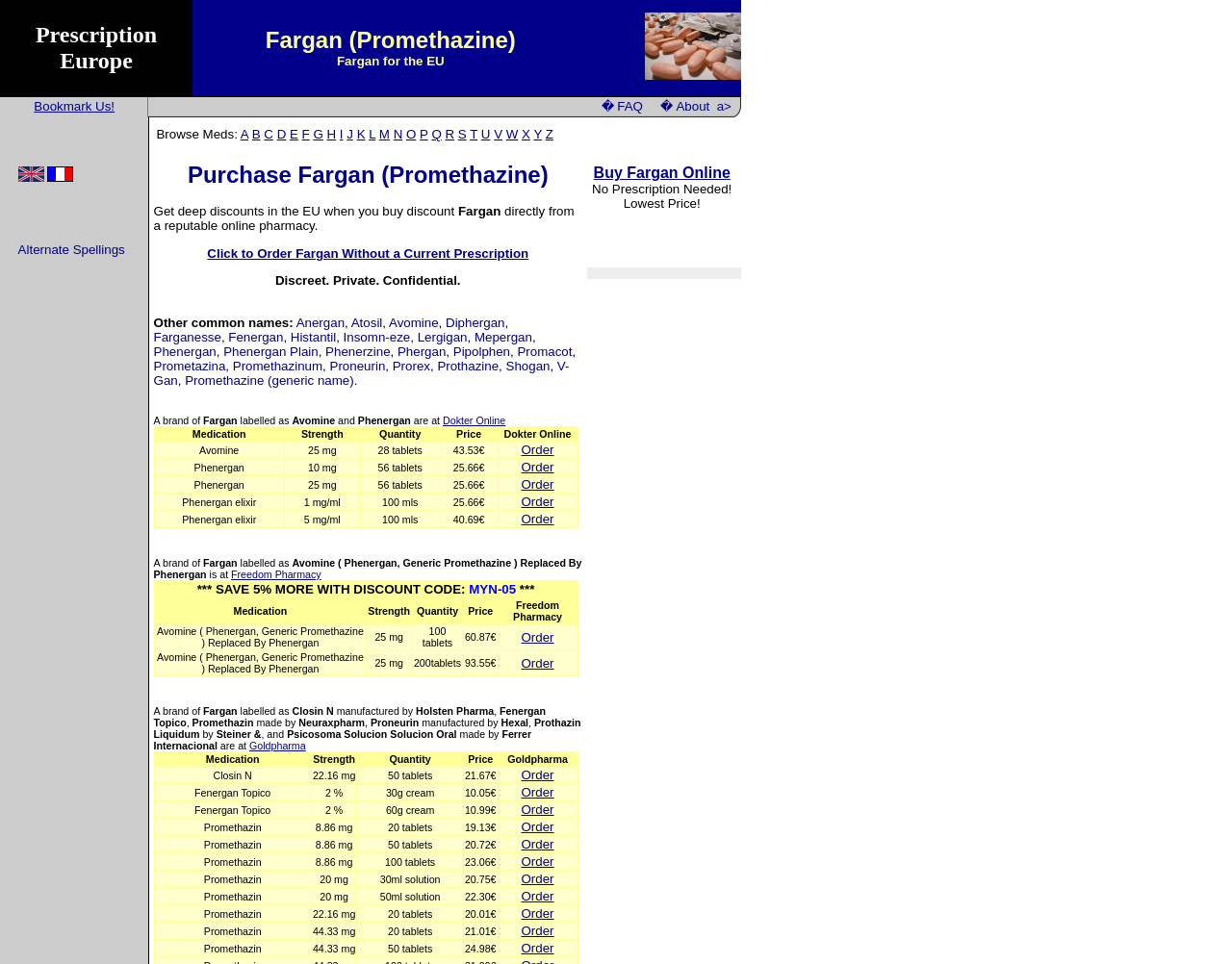Using the information shown in the image, answer the question with as much detail as possible: What are the other common names for Fargan?

The webpage lists several other common names for Fargan, including Anergan, Atosil, Avomine, Farganesse, Fenergan, and many others, as indicated in the 'Other common names:' section.